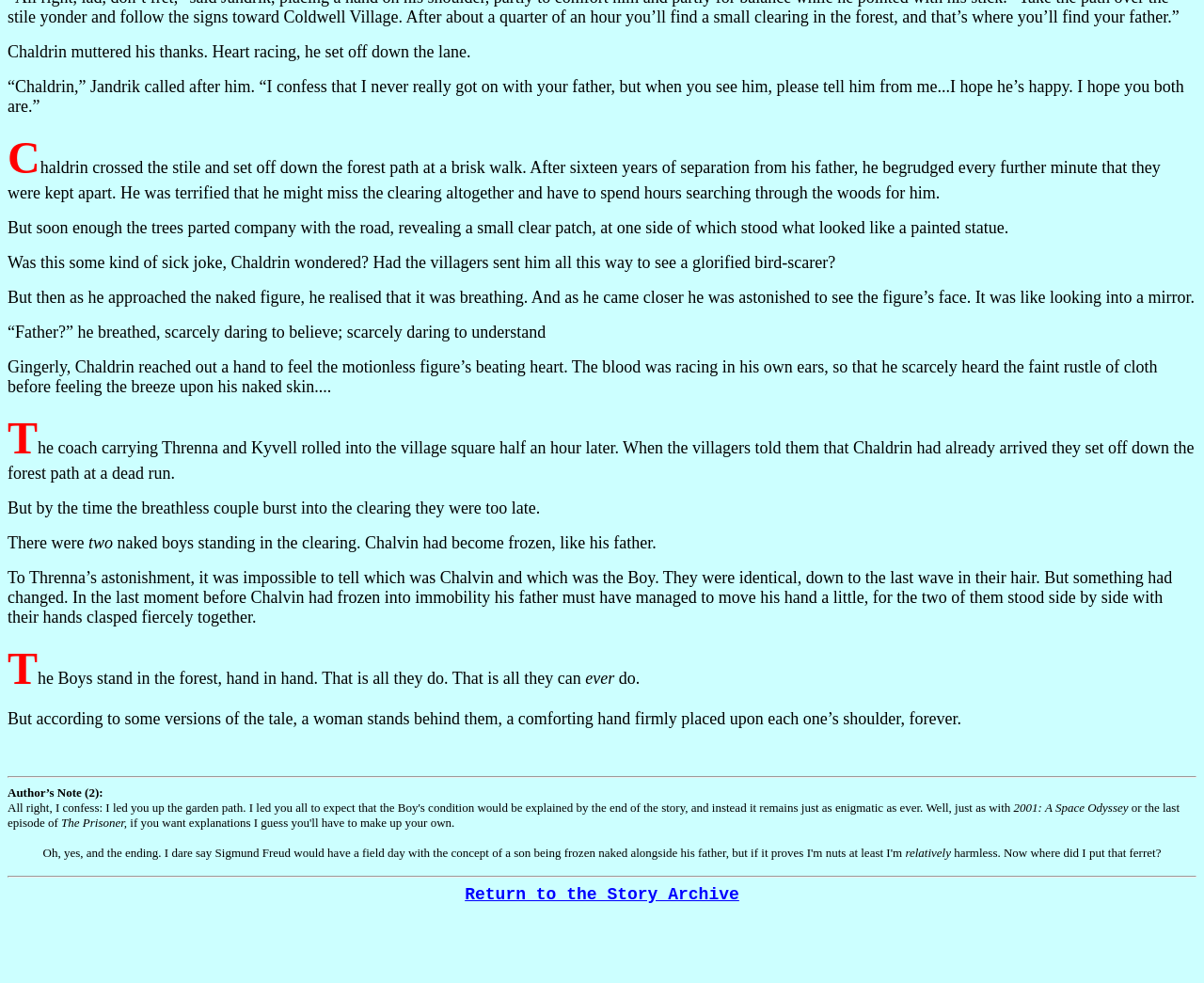What is Chaldrin doing at the beginning of the story?
Give a single word or phrase as your answer by examining the image.

Setting off down the lane